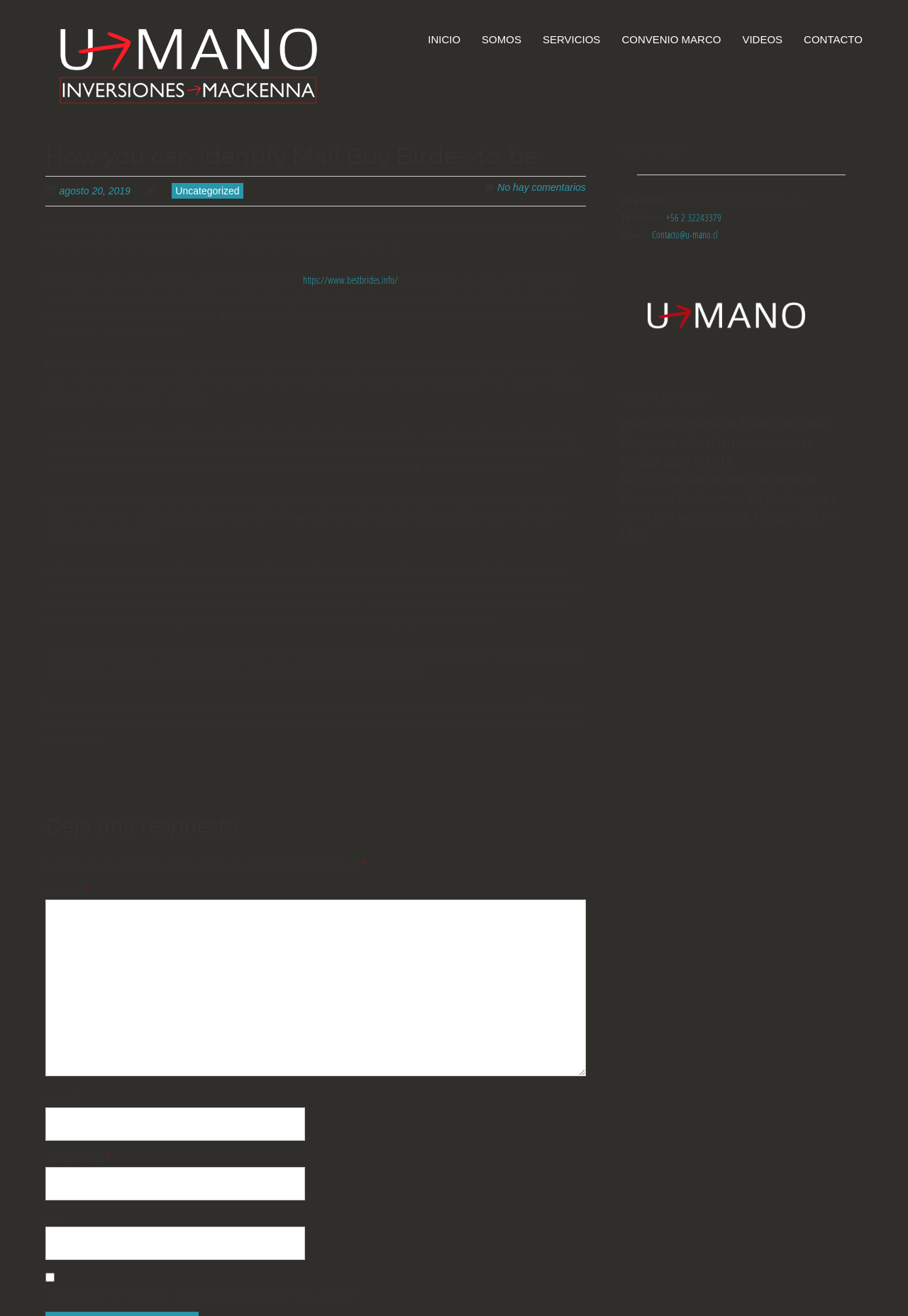Please predict the bounding box coordinates of the element's region where a click is necessary to complete the following instruction: "Enter a comment in the text box". The coordinates should be represented by four float numbers between 0 and 1, i.e., [left, top, right, bottom].

[0.05, 0.684, 0.645, 0.818]